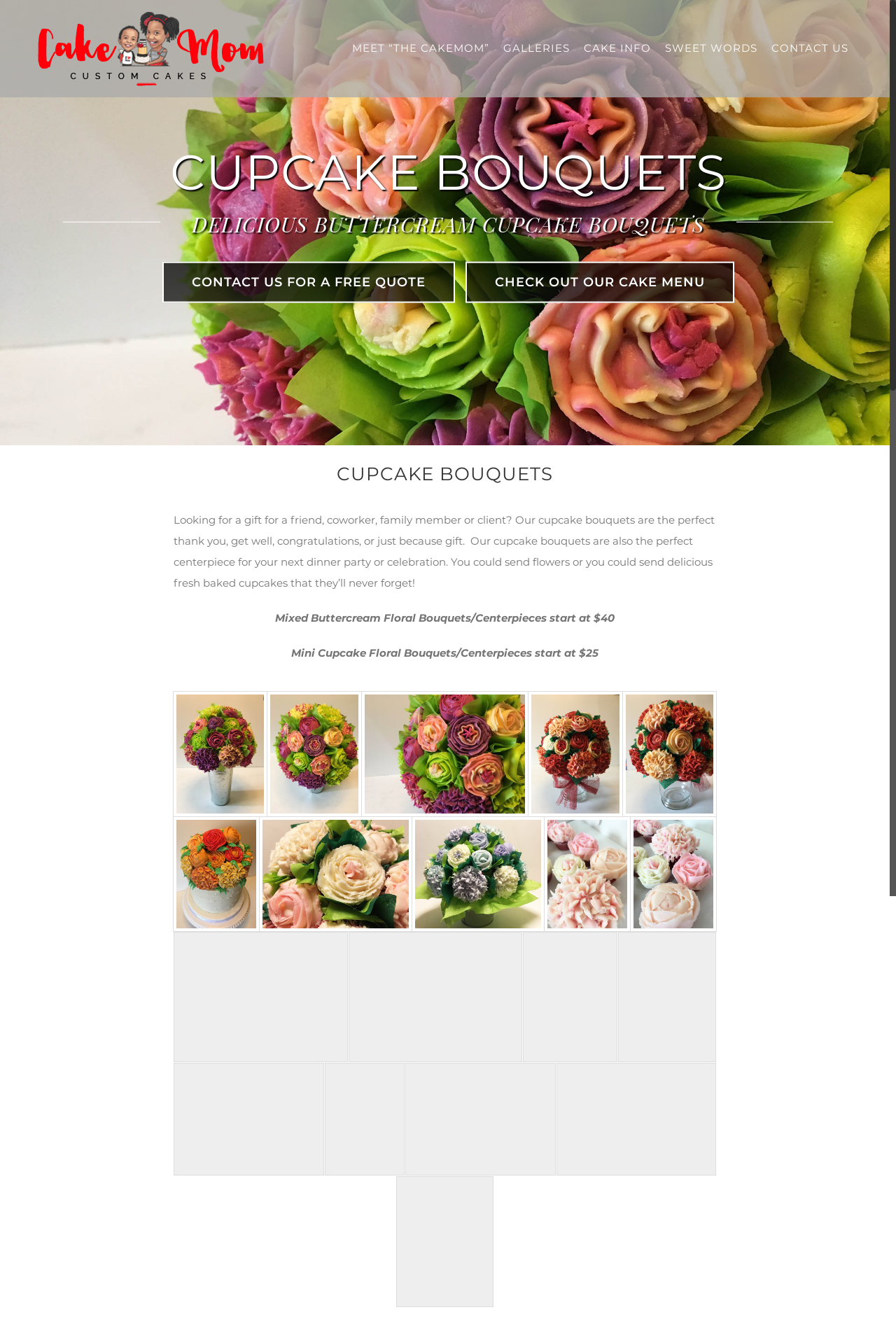What is the starting price of Mixed Buttercream Floral Bouquets?
Answer the question using a single word or phrase, according to the image.

$40